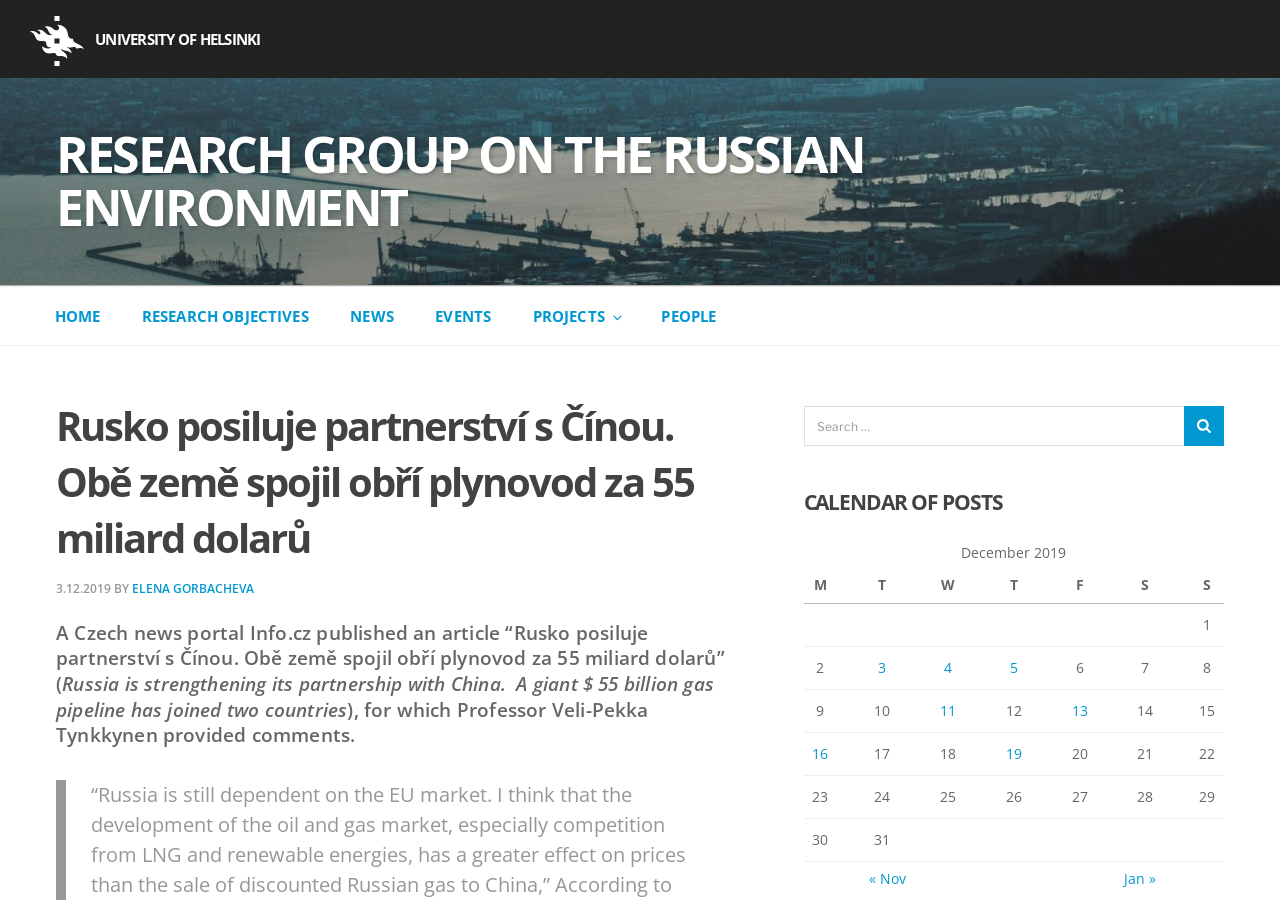Identify the bounding box of the HTML element described here: "University of Helsinki". Provide the coordinates as four float numbers between 0 and 1: [left, top, right, bottom].

[0.023, 0.032, 0.204, 0.054]